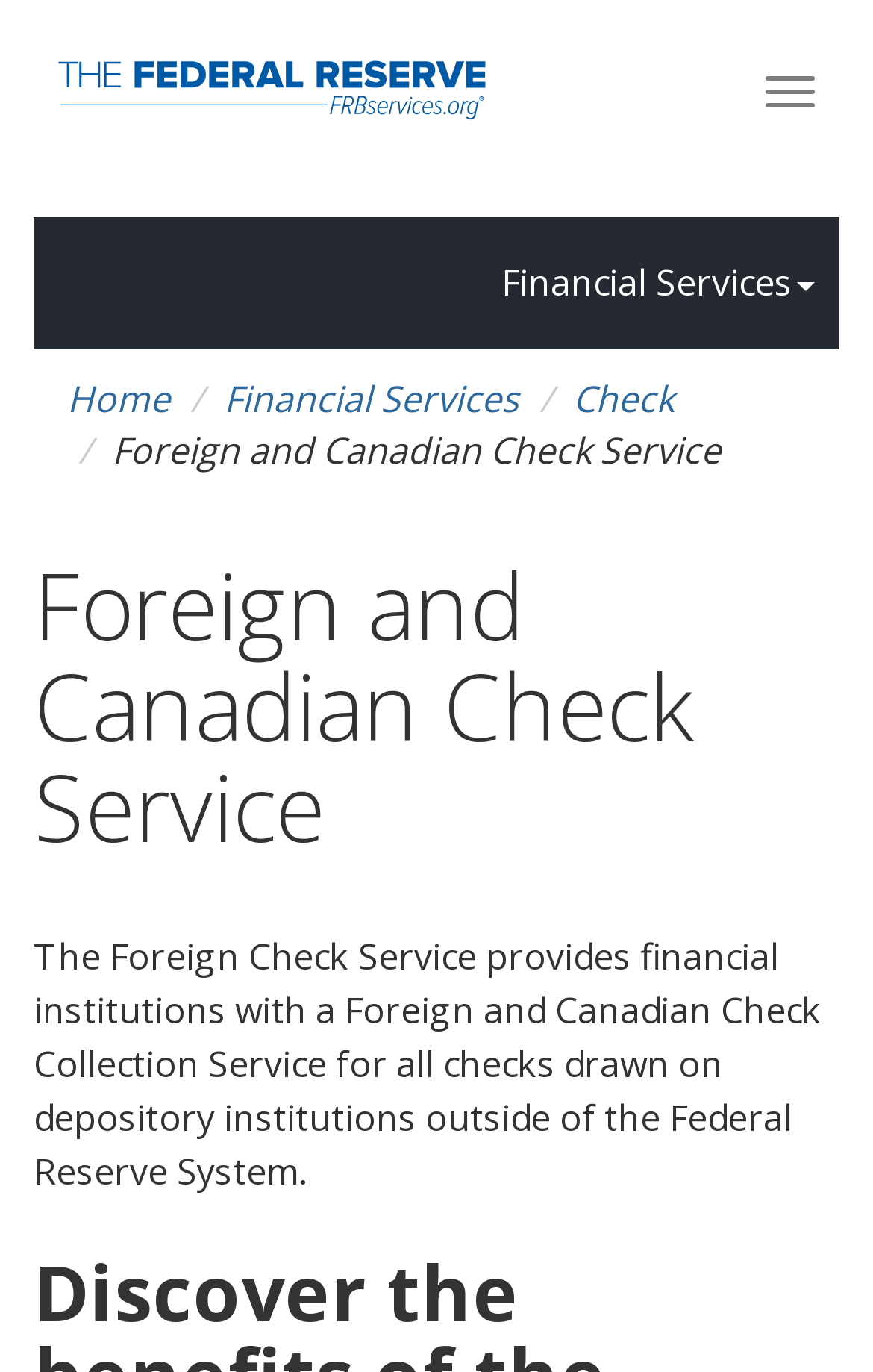Provide a one-word or short-phrase response to the question:
What are the main navigation options?

Home, Financial Services, Check